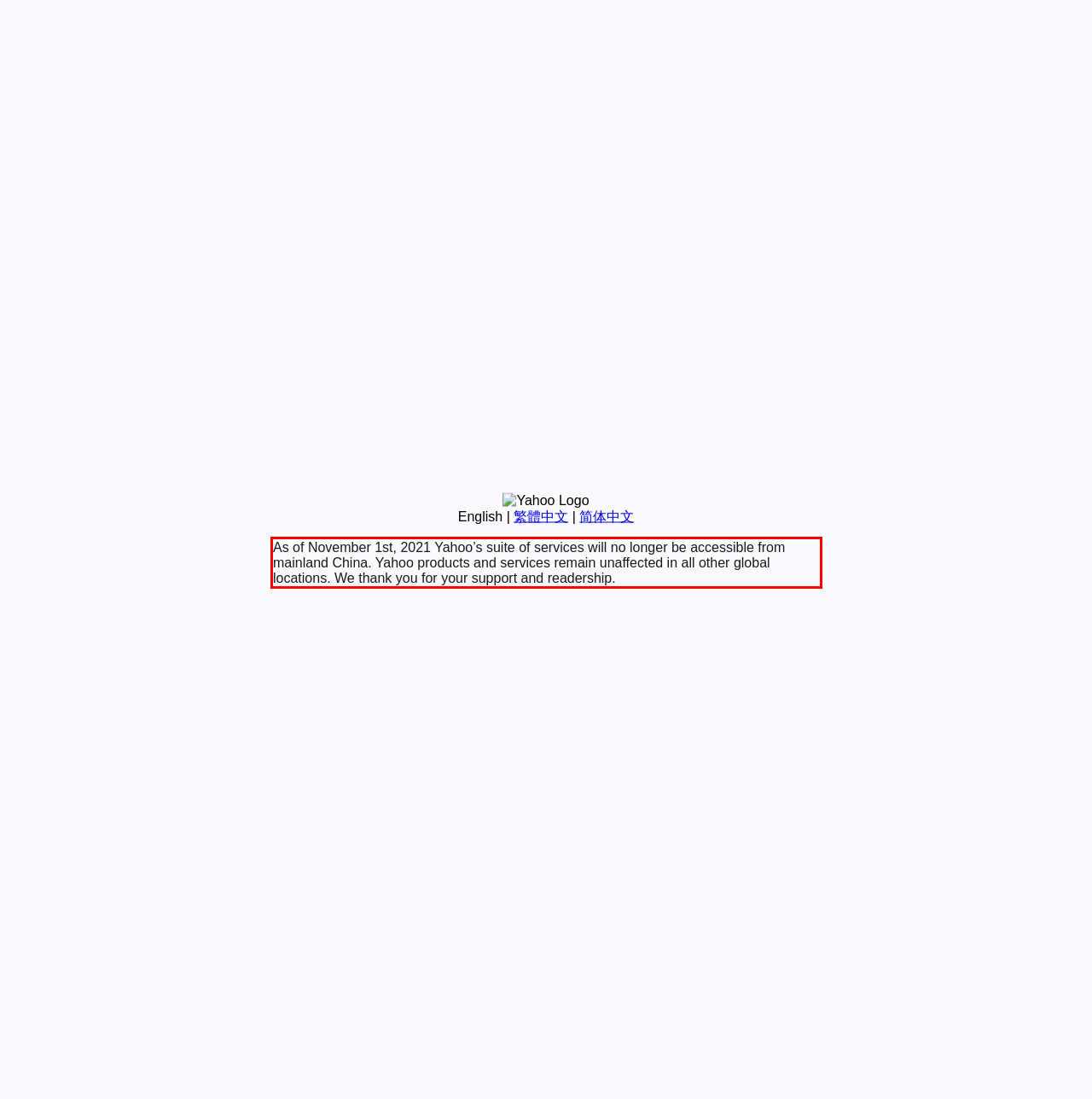Using OCR, extract the text content found within the red bounding box in the given webpage screenshot.

As of November 1st, 2021 Yahoo’s suite of services will no longer be accessible from mainland China. Yahoo products and services remain unaffected in all other global locations. We thank you for your support and readership.